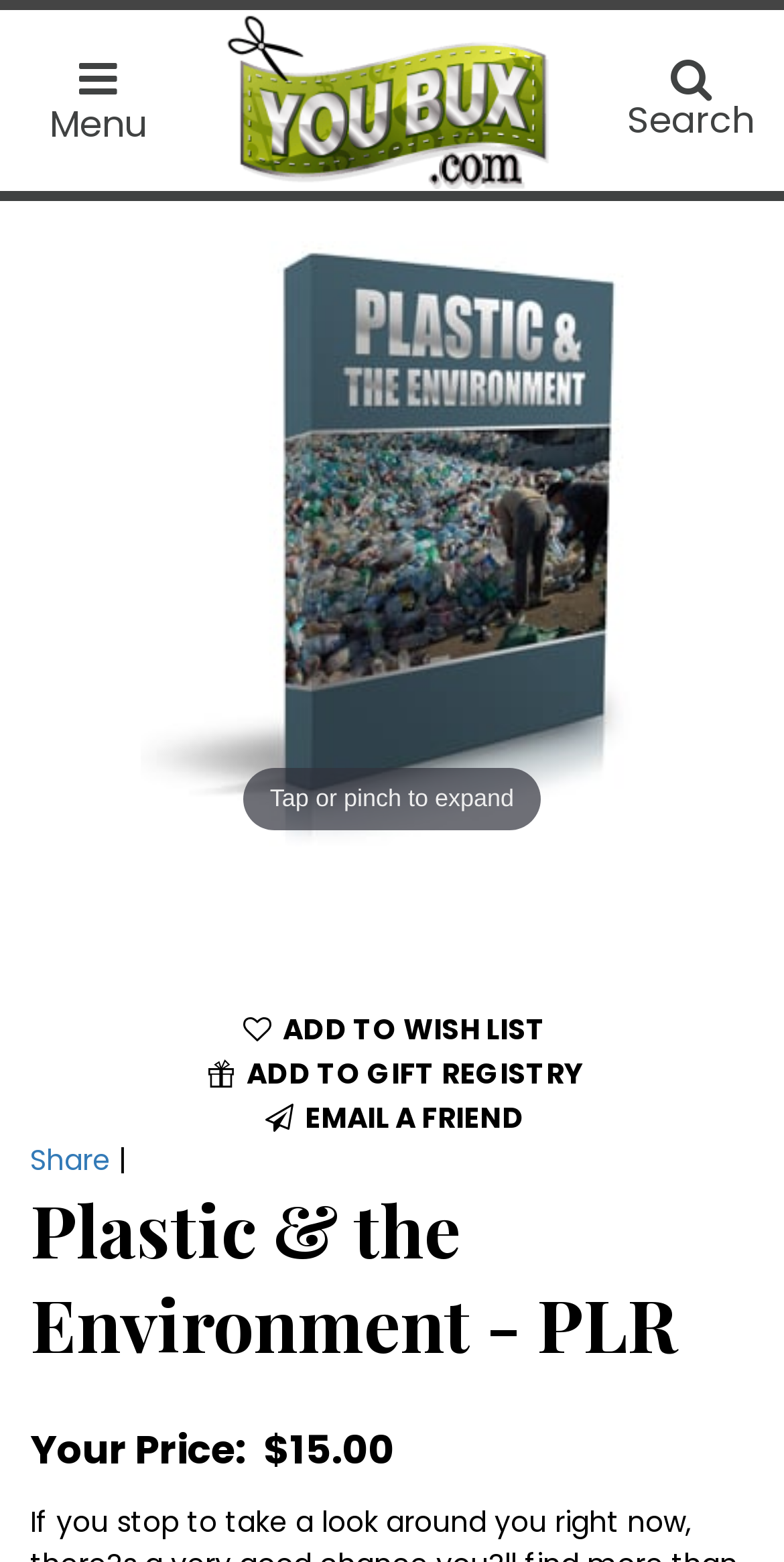Refer to the screenshot and give an in-depth answer to this question: How much does the product cost?

I found the price of the product by looking at the StaticText element that says 'Your Price:' and the adjacent StaticText element that says '$15.00'.